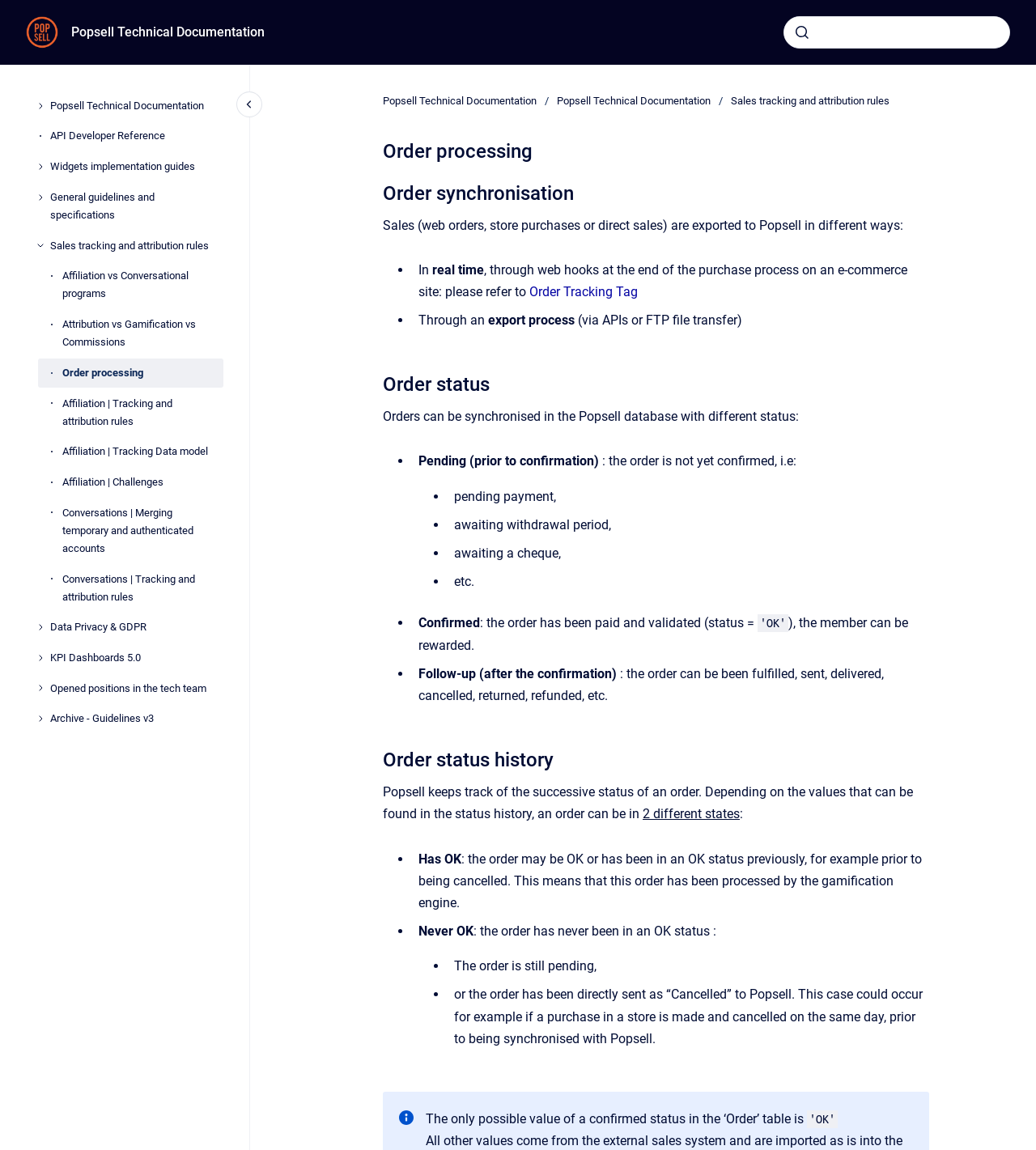Could you provide the bounding box coordinates for the portion of the screen to click to complete this instruction: "go to homepage"?

[0.025, 0.014, 0.056, 0.042]